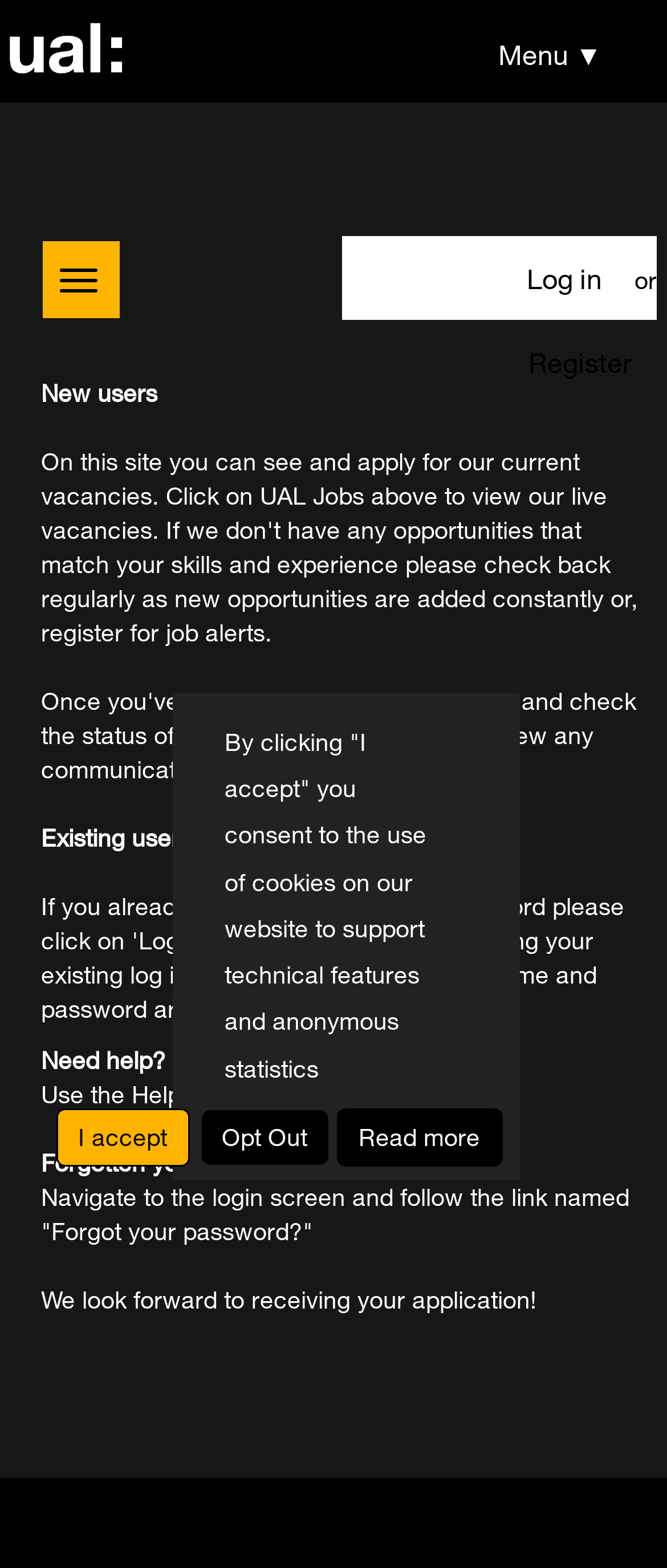Predict the bounding box of the UI element that fits this description: "Toggle navigation".

[0.064, 0.154, 0.179, 0.203]